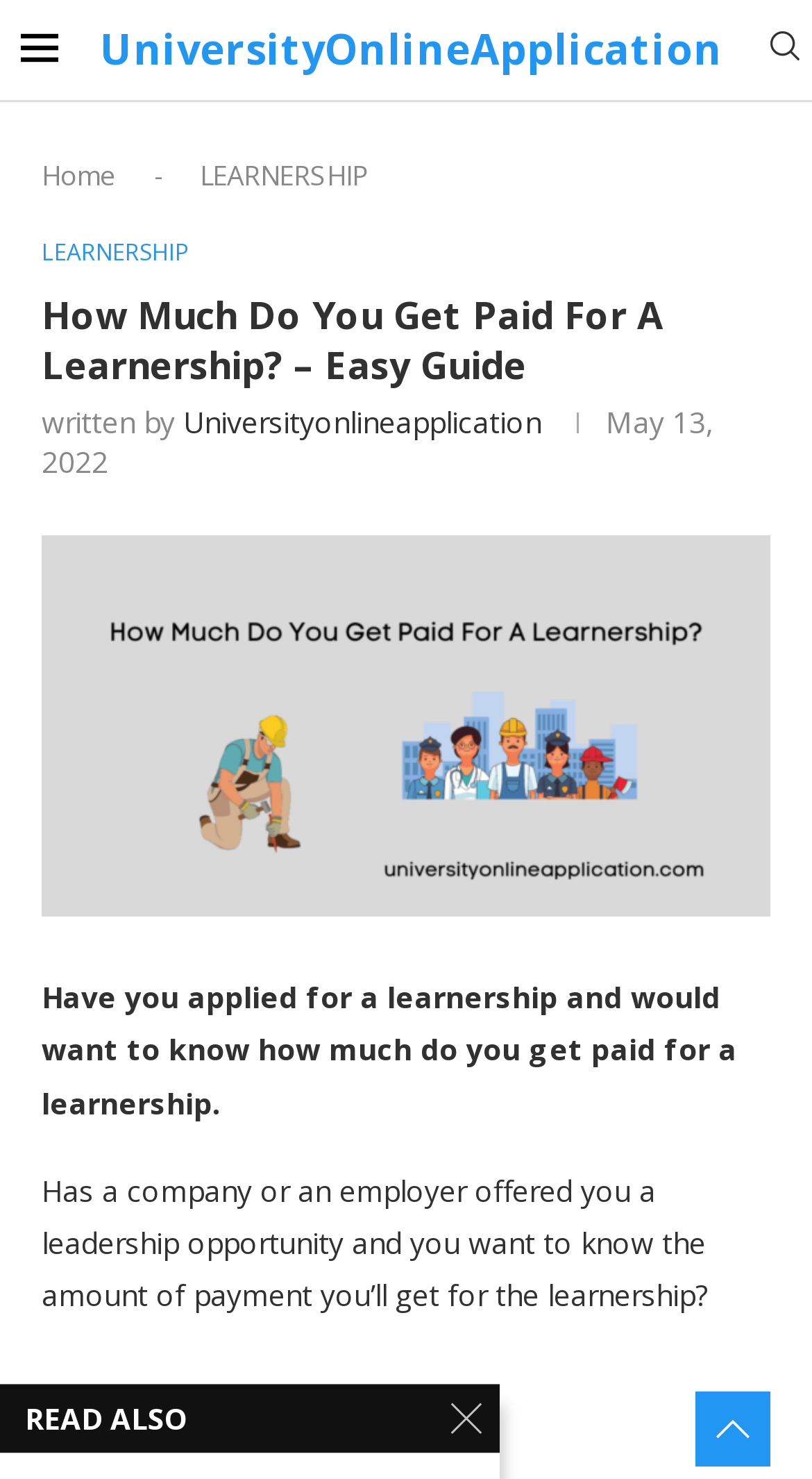Please locate the clickable area by providing the bounding box coordinates to follow this instruction: "Click the 'UniversityOnlineApplication' link".

[0.123, 0.02, 0.89, 0.048]